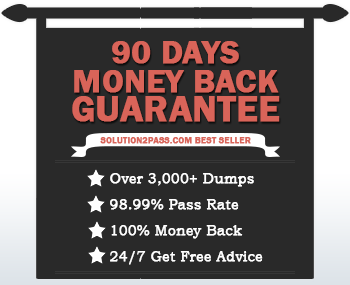Can you look at the image and give a comprehensive answer to the question:
How many dumps are available?

The promotional banner mentions 'Over 3,000+ Dumps' as one of the key benefits, indicating a vast resource of exam preparation materials available to customers.